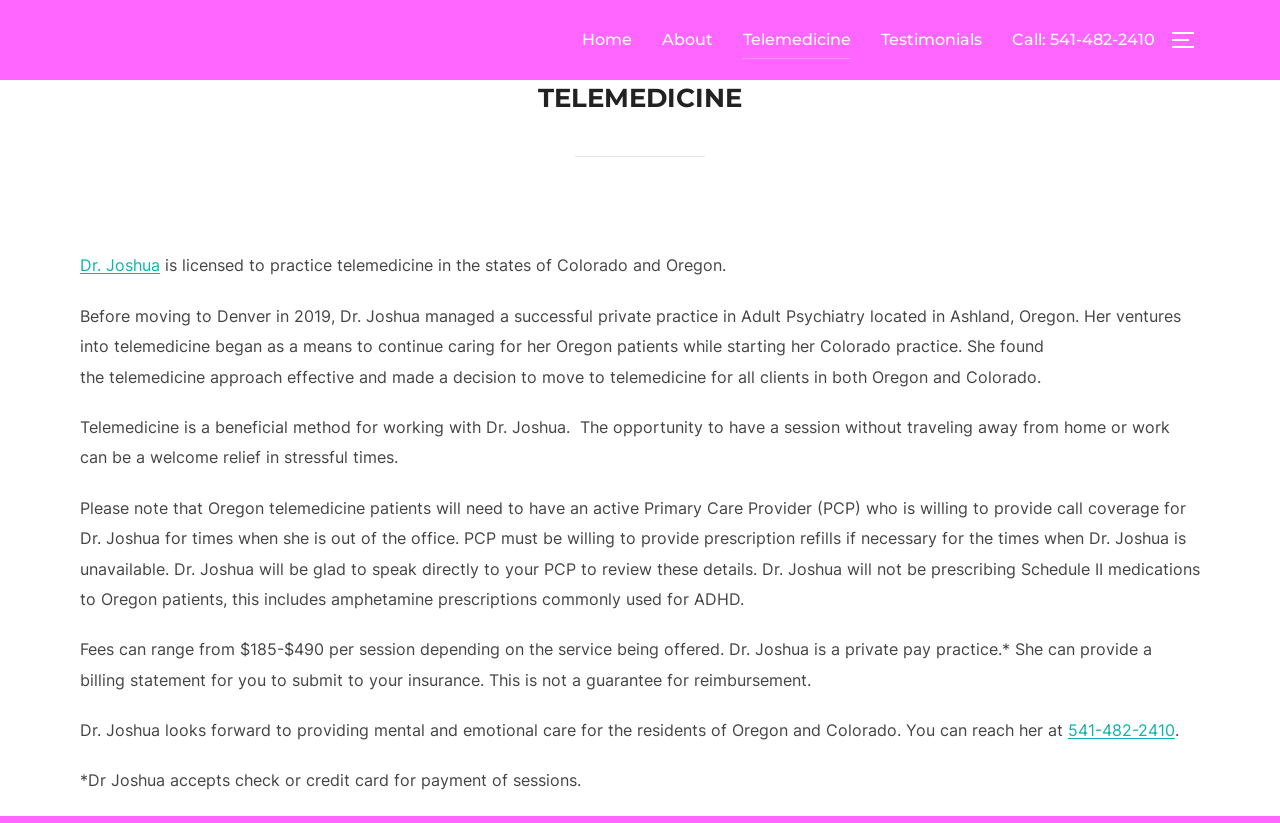Examine the image carefully and respond to the question with a detailed answer: 
What is the name of the psychiatrist?

I found the answer by looking at the text content of the webpage, specifically the sentence 'Dr. Joshua is licensed to practice telemedicine in the states of Colorado and Oregon.' which mentions the name of the psychiatrist.